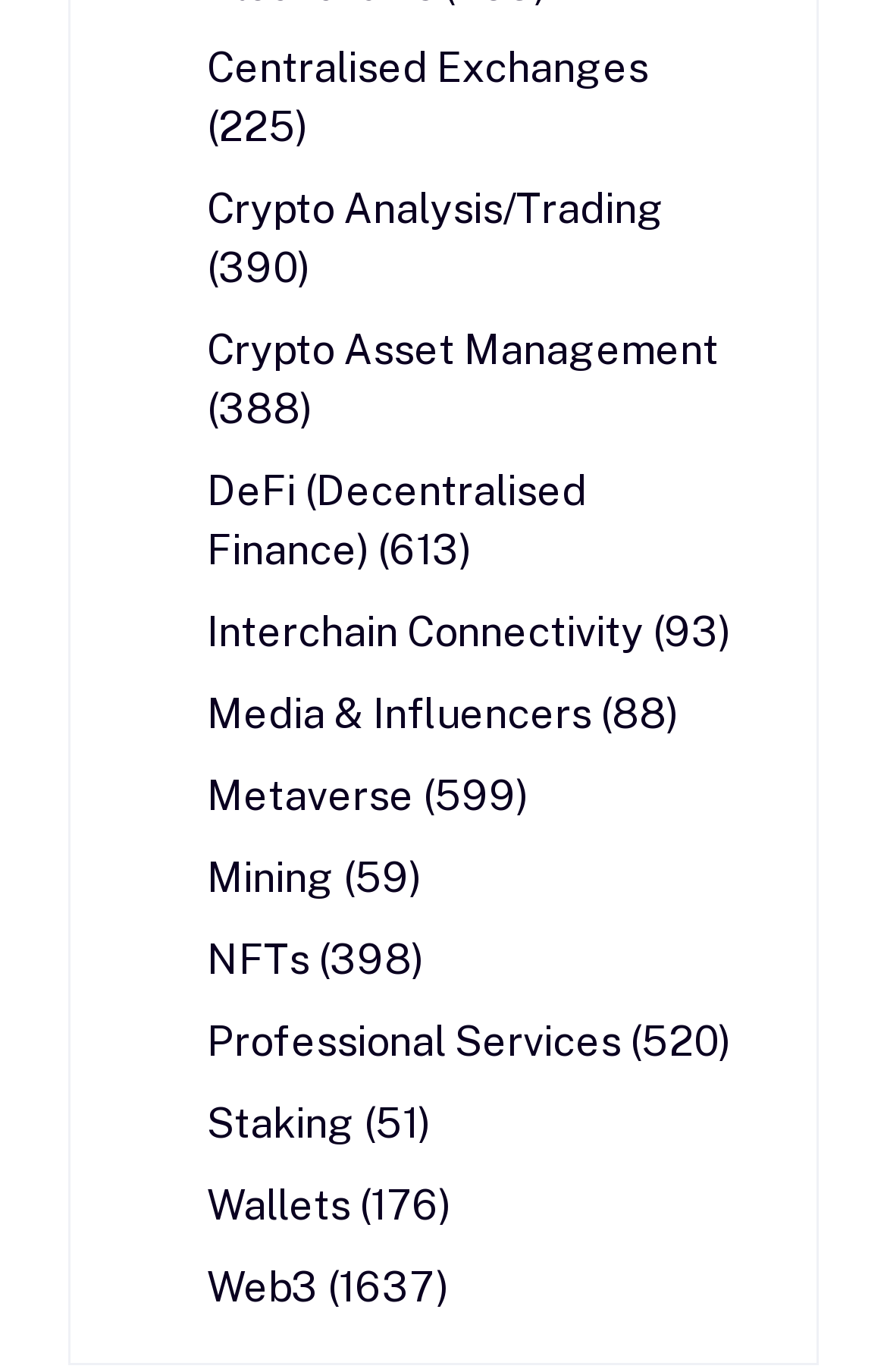Ascertain the bounding box coordinates for the UI element detailed here: "name="submit" value="Post Comment"". The coordinates should be provided as [left, top, right, bottom] with each value being a float between 0 and 1.

None